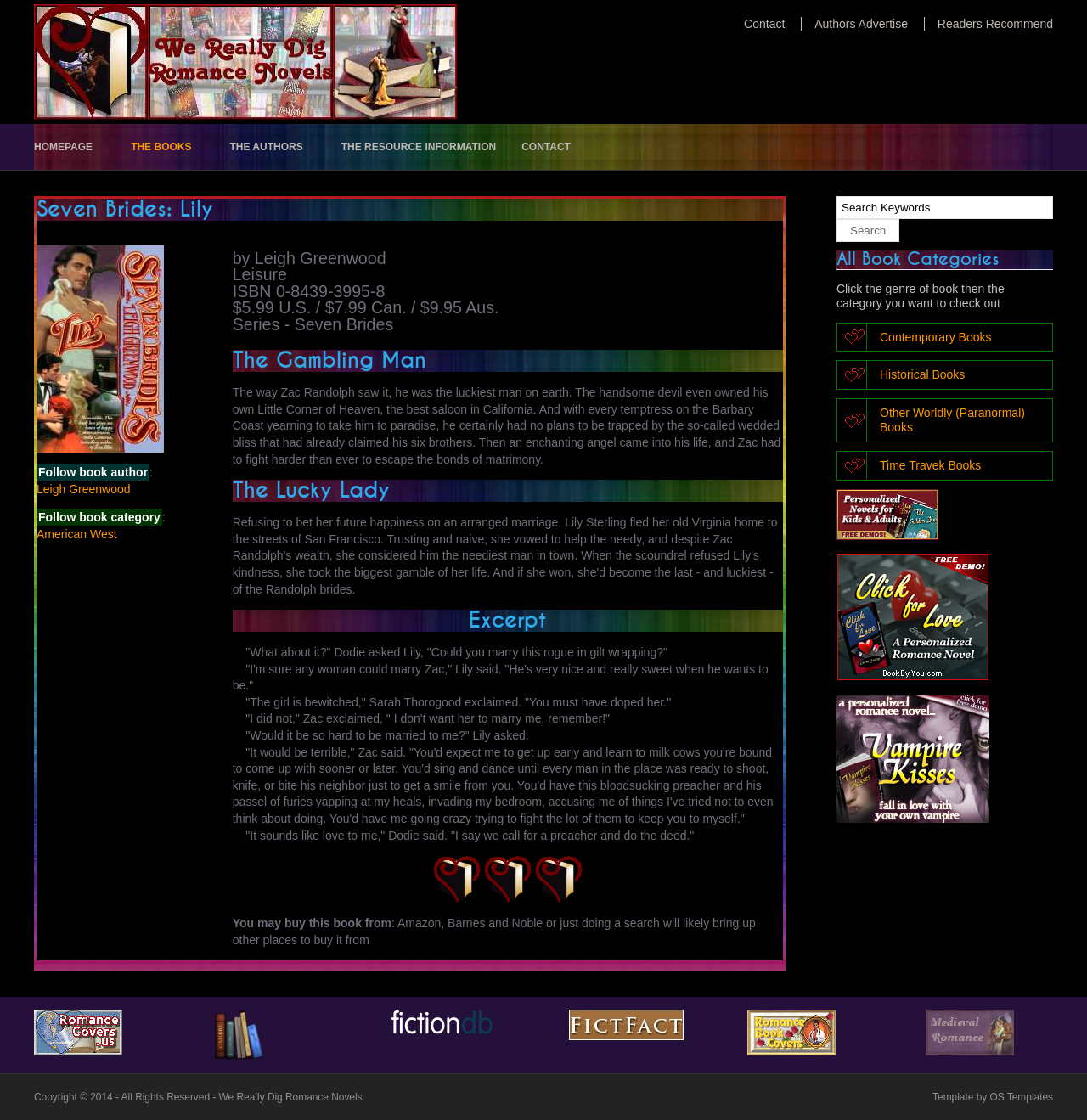Please pinpoint the bounding box coordinates for the region I should click to adhere to this instruction: "Click on the 'Authors Advertise' link".

[0.749, 0.015, 0.835, 0.027]